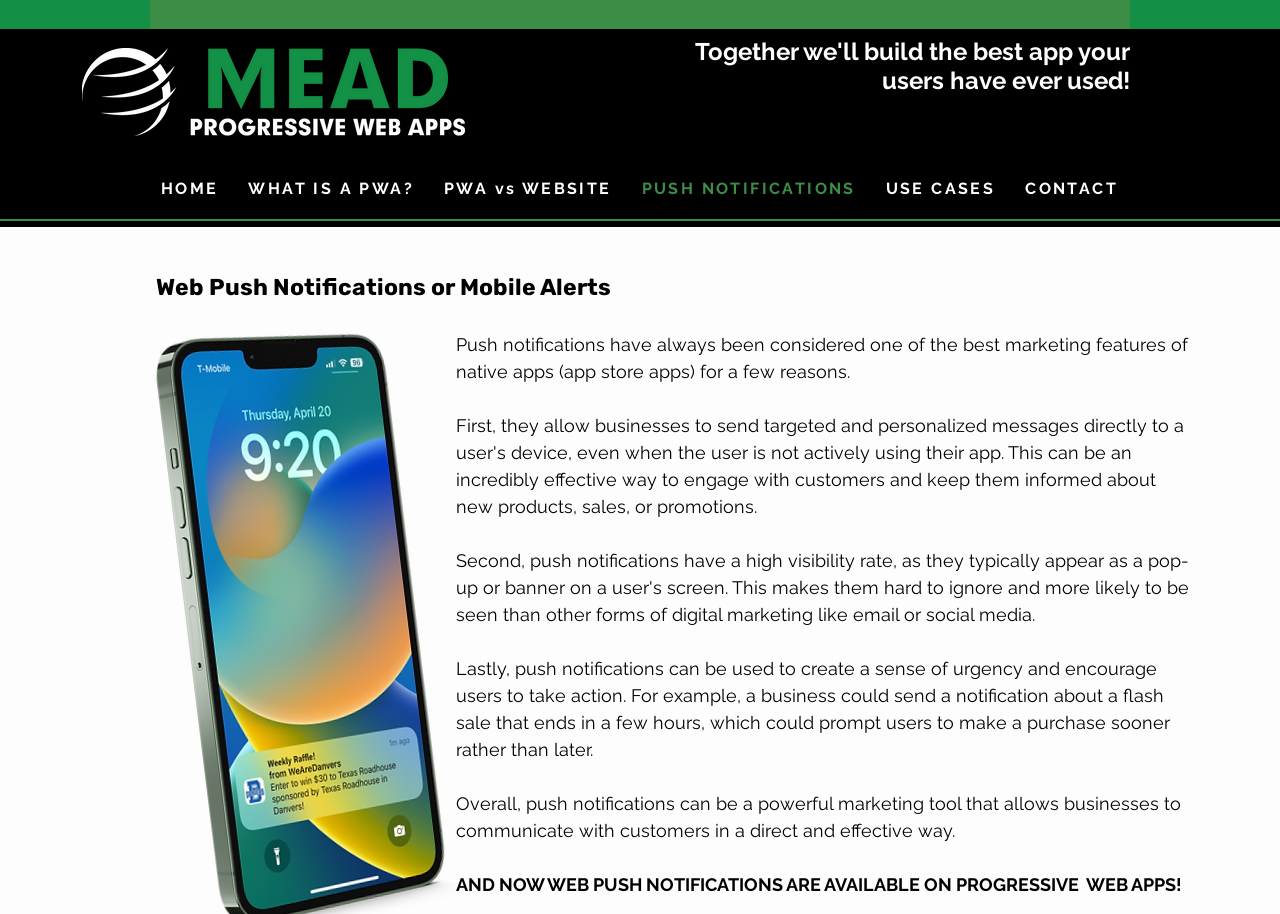Identify the bounding box of the UI element described as follows: "PWA vs WEBSITE". Provide the coordinates as four float numbers in the range of 0 to 1 [left, top, right, bottom].

[0.338, 0.185, 0.486, 0.228]